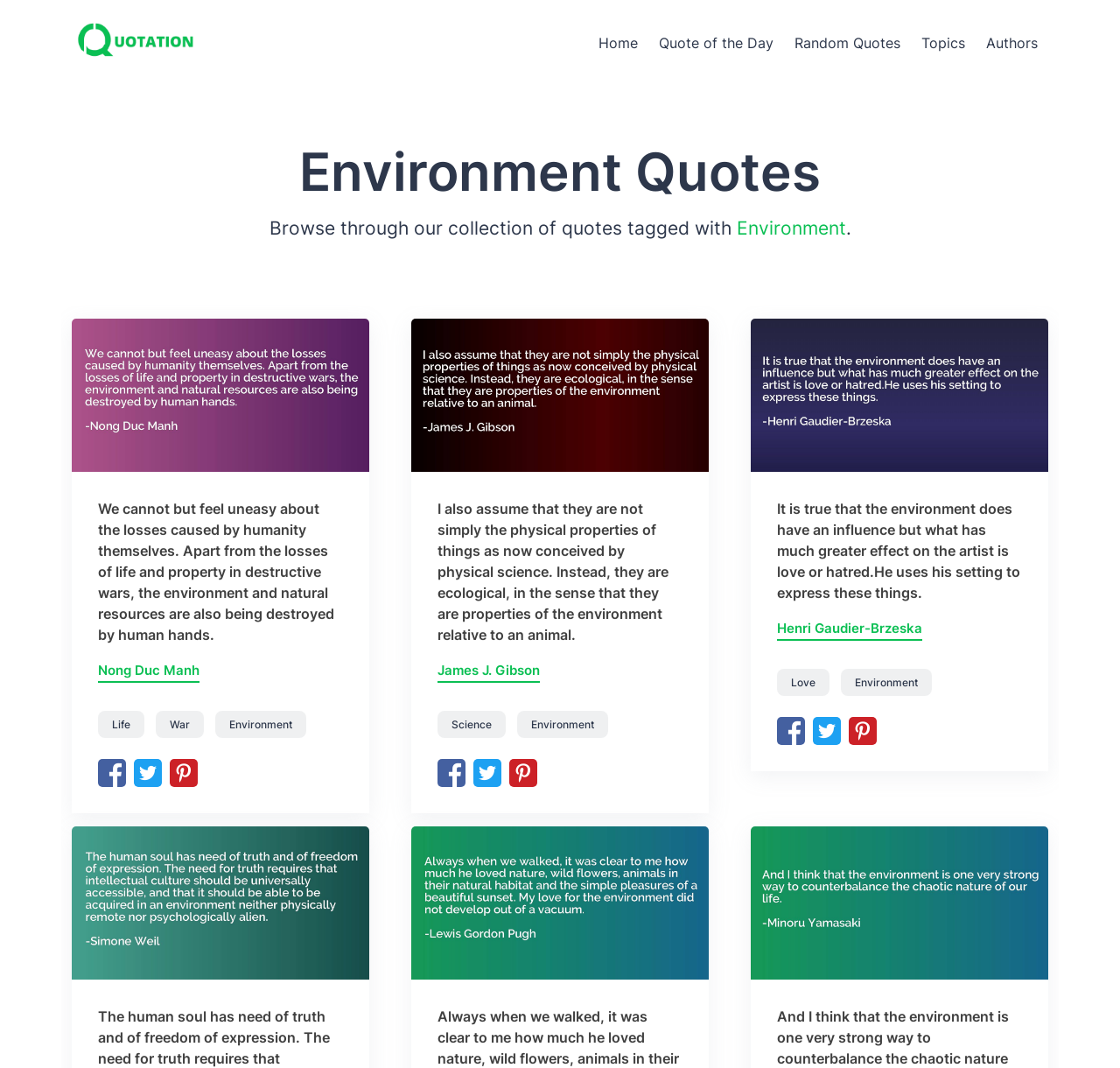How many quote categories are available on this webpage?
Please interpret the details in the image and answer the question thoroughly.

By examining the buttons at the top of the webpage, I can see that there are 6 quote categories available: Home, Quote of the Day, Random Quotes, Topics, Authors, and Environment Quotes.